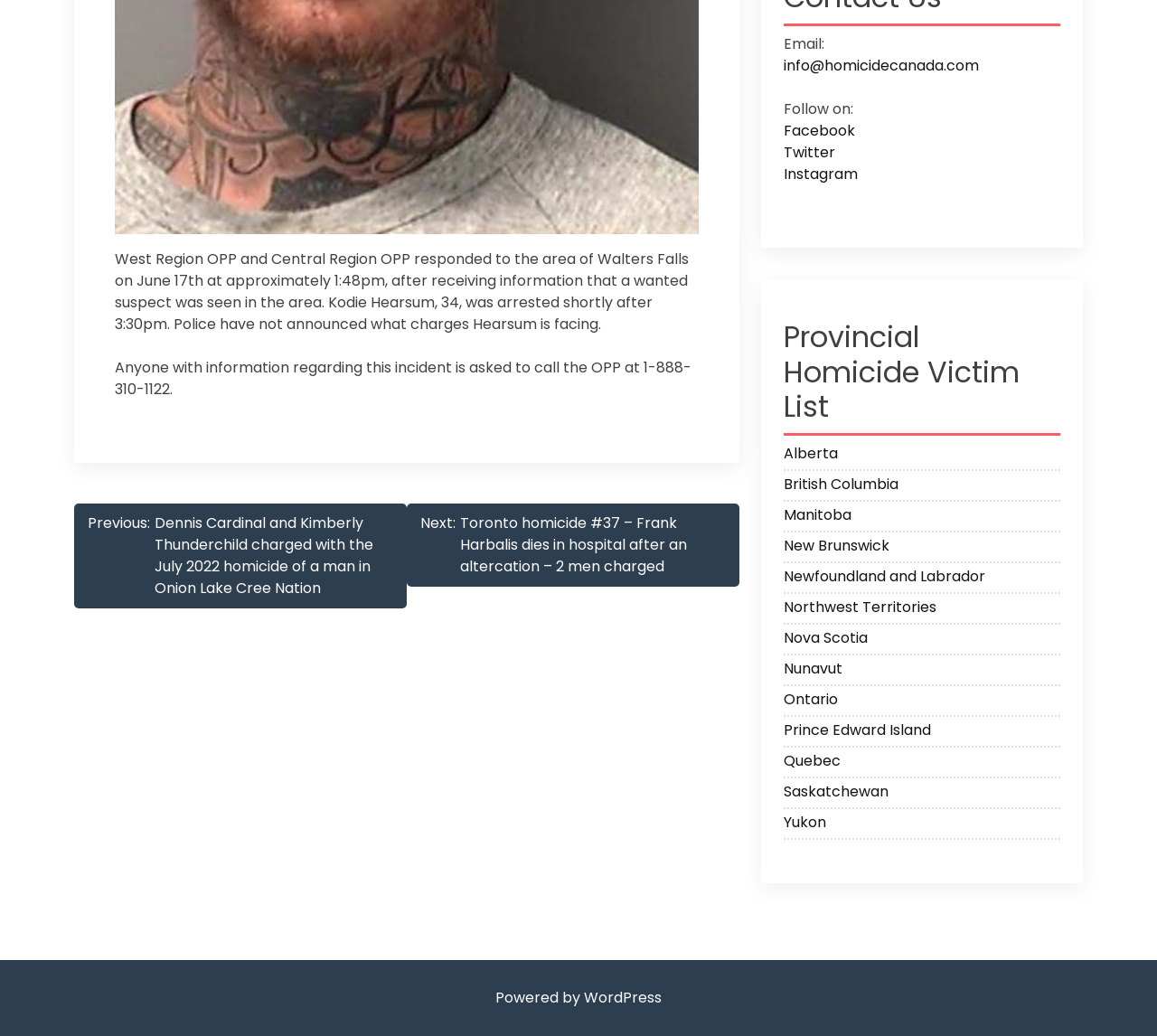Answer this question in one word or a short phrase: How many provinces are listed in the 'Provincial Homicide Victim List'?

13